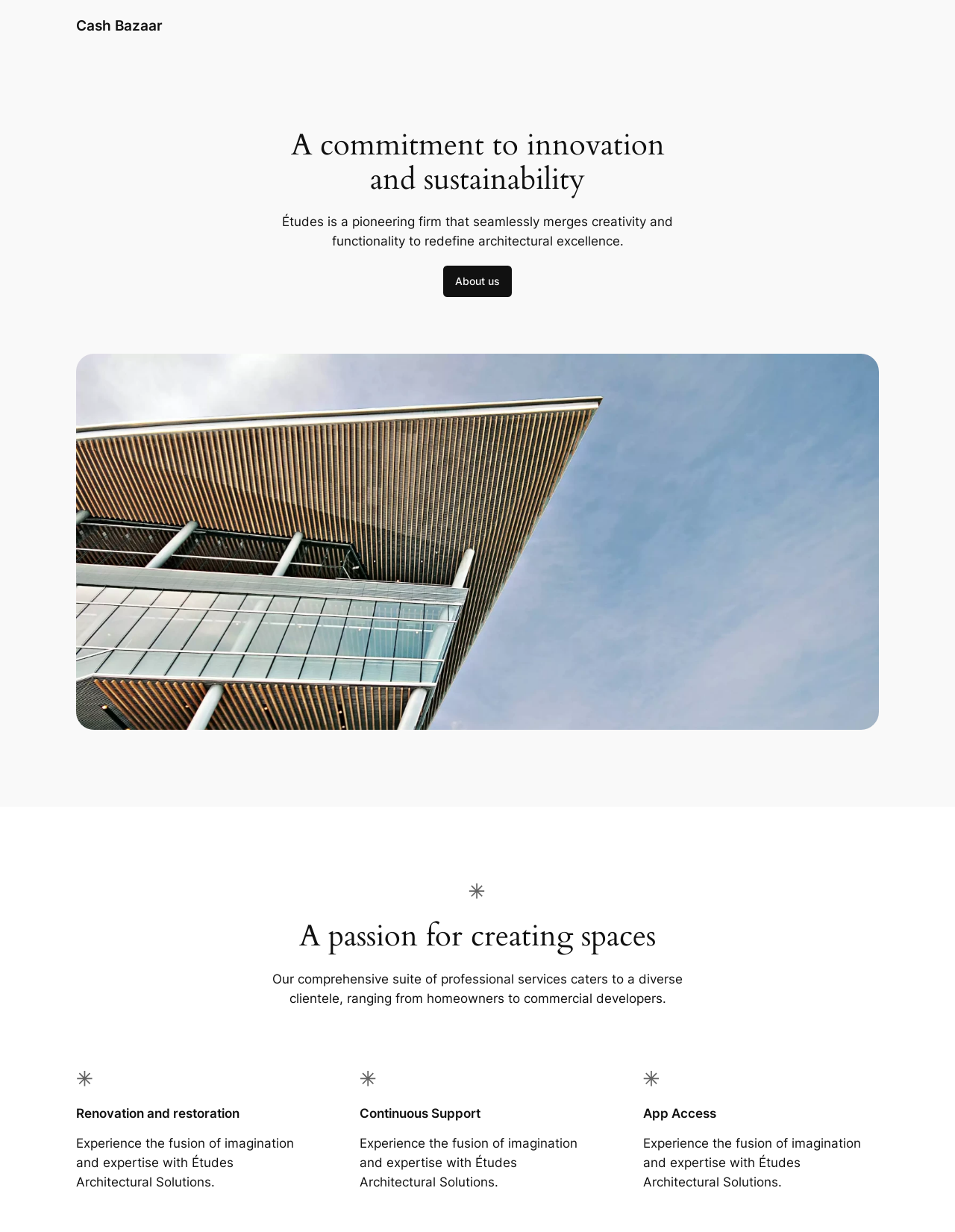Please find and give the text of the main heading on the webpage.

A commitment to innovation and sustainability